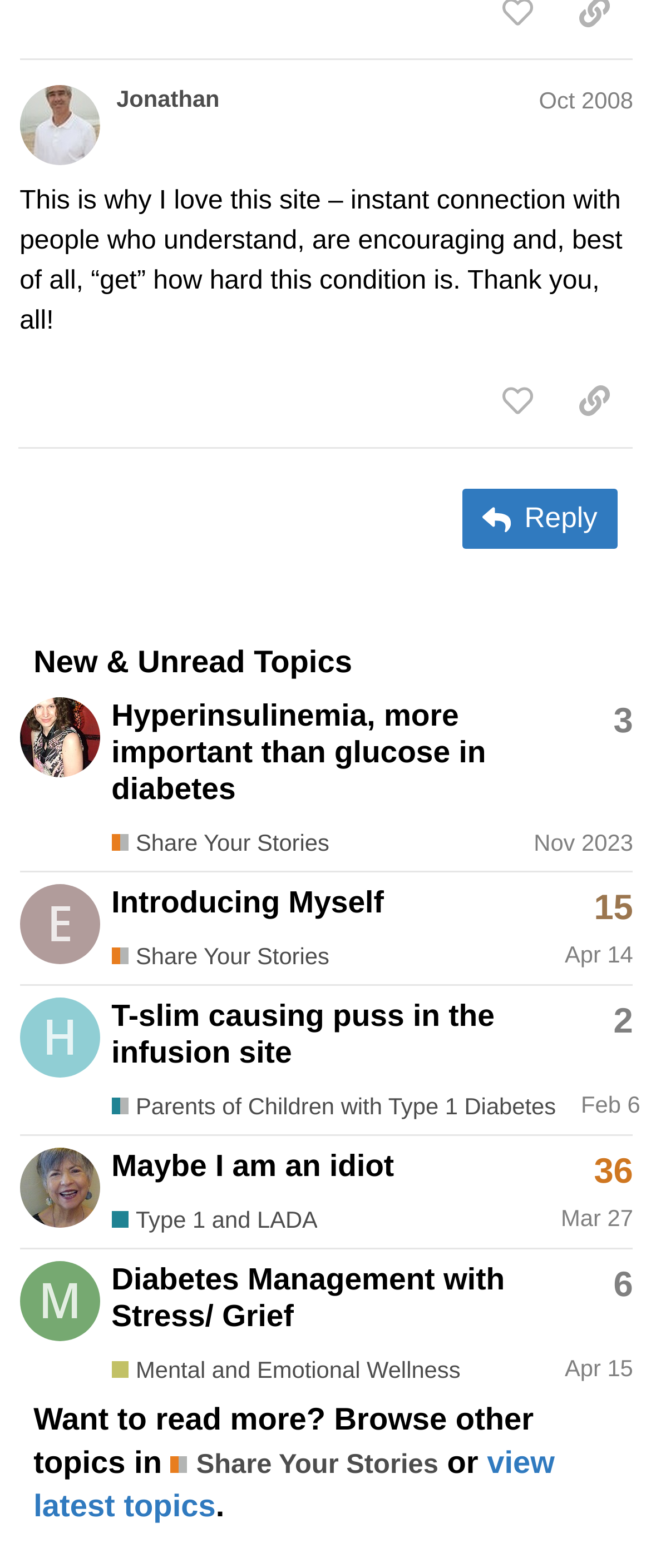How many replies does the topic 'Hyperinsulinemia, more important than glucose in diabetes' have?
Please give a detailed and elaborate answer to the question based on the image.

I found the topic 'Hyperinsulinemia, more important than glucose in diabetes' by looking at the gridcell element with the text 'Sarah_K1's profile, latest poster Hyperinsulinemia, more important than glucose in diabetes This topic has 3 replies Share Your Stories Nov 2023'. Inside this element, I found a generic element with the text 'This topic has 3 replies', which indicates that the topic has 3 replies.